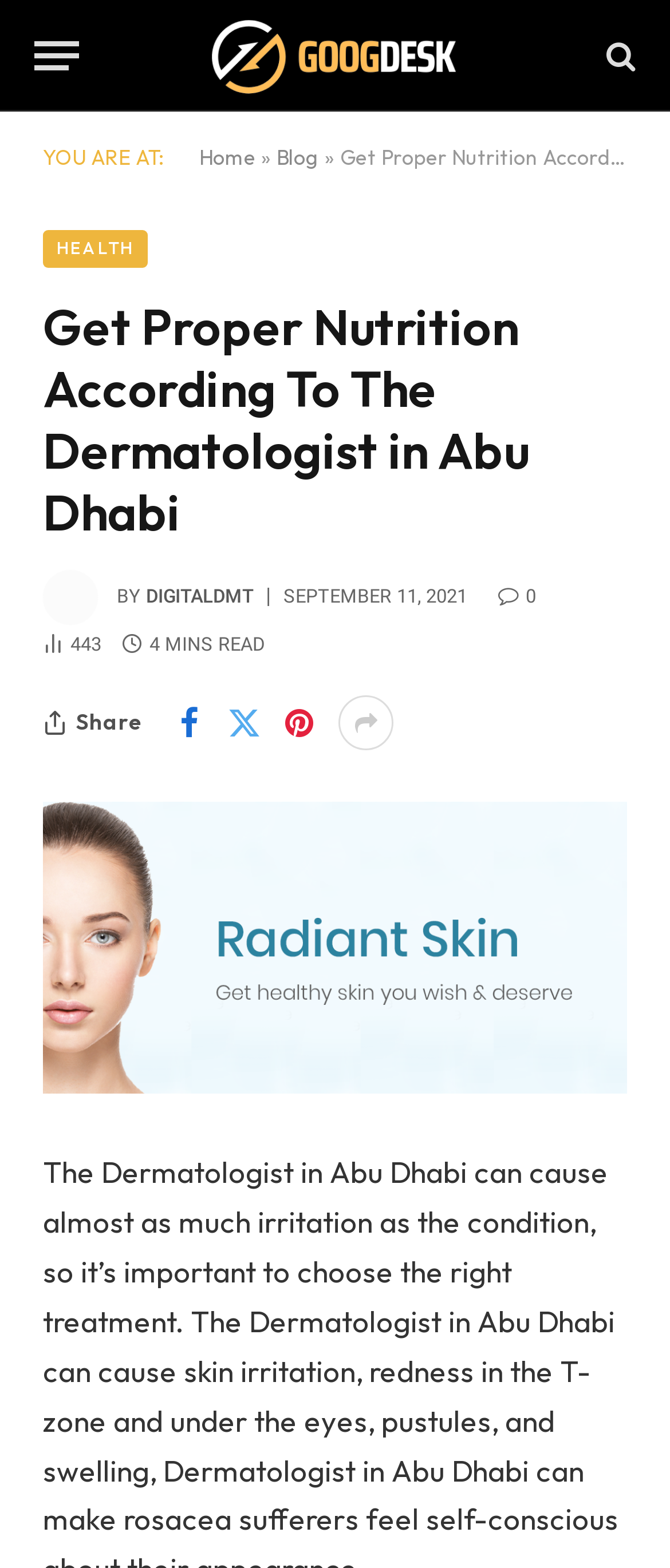Respond to the following question with a brief word or phrase:
What is the date of the current article?

SEPTEMBER 11, 2021